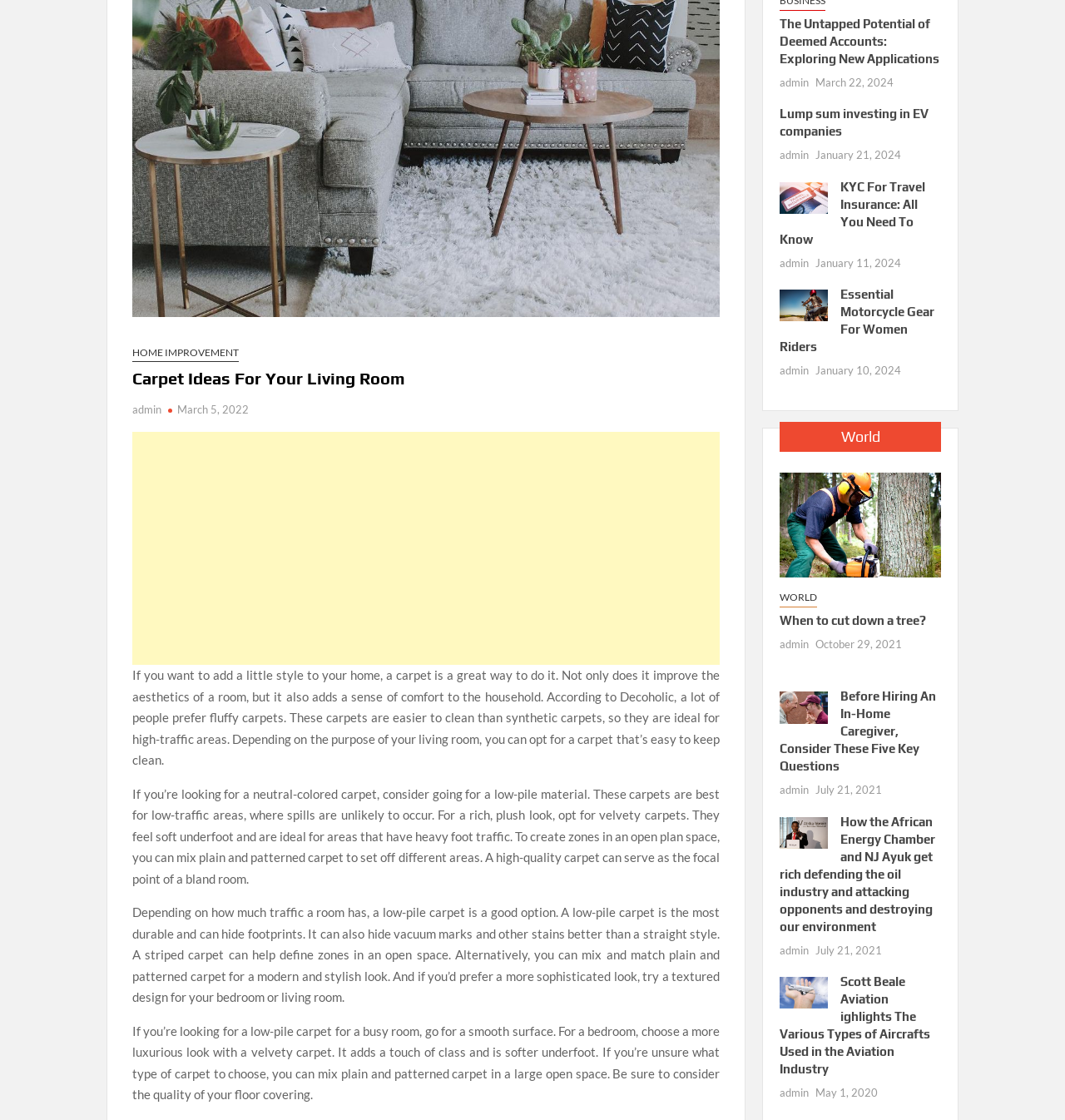Based on the element description "Home Improvement", predict the bounding box coordinates of the UI element.

[0.124, 0.308, 0.224, 0.324]